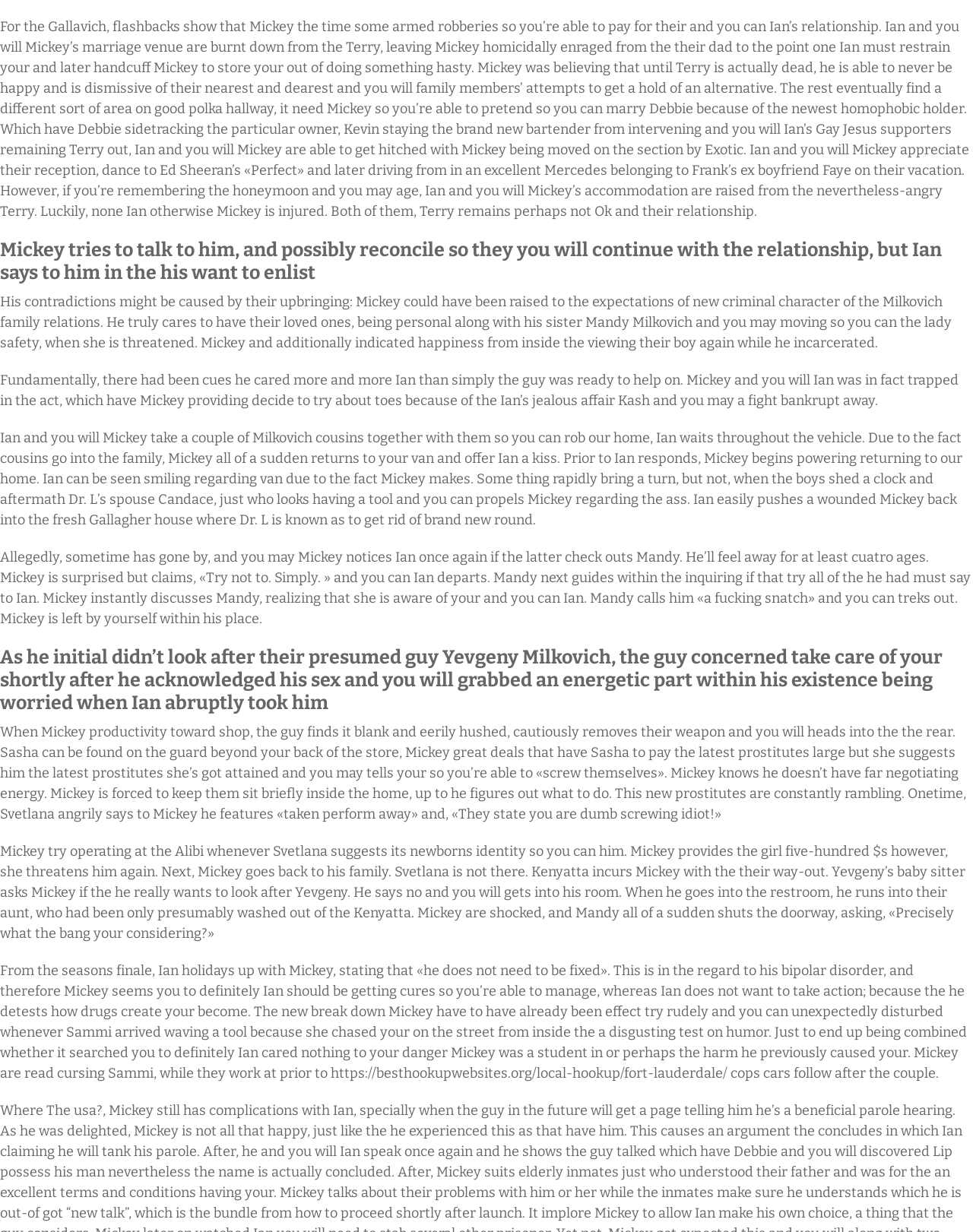What is Mickey's relationship with Ian?
Using the visual information, respond with a single word or phrase.

Boyfriend